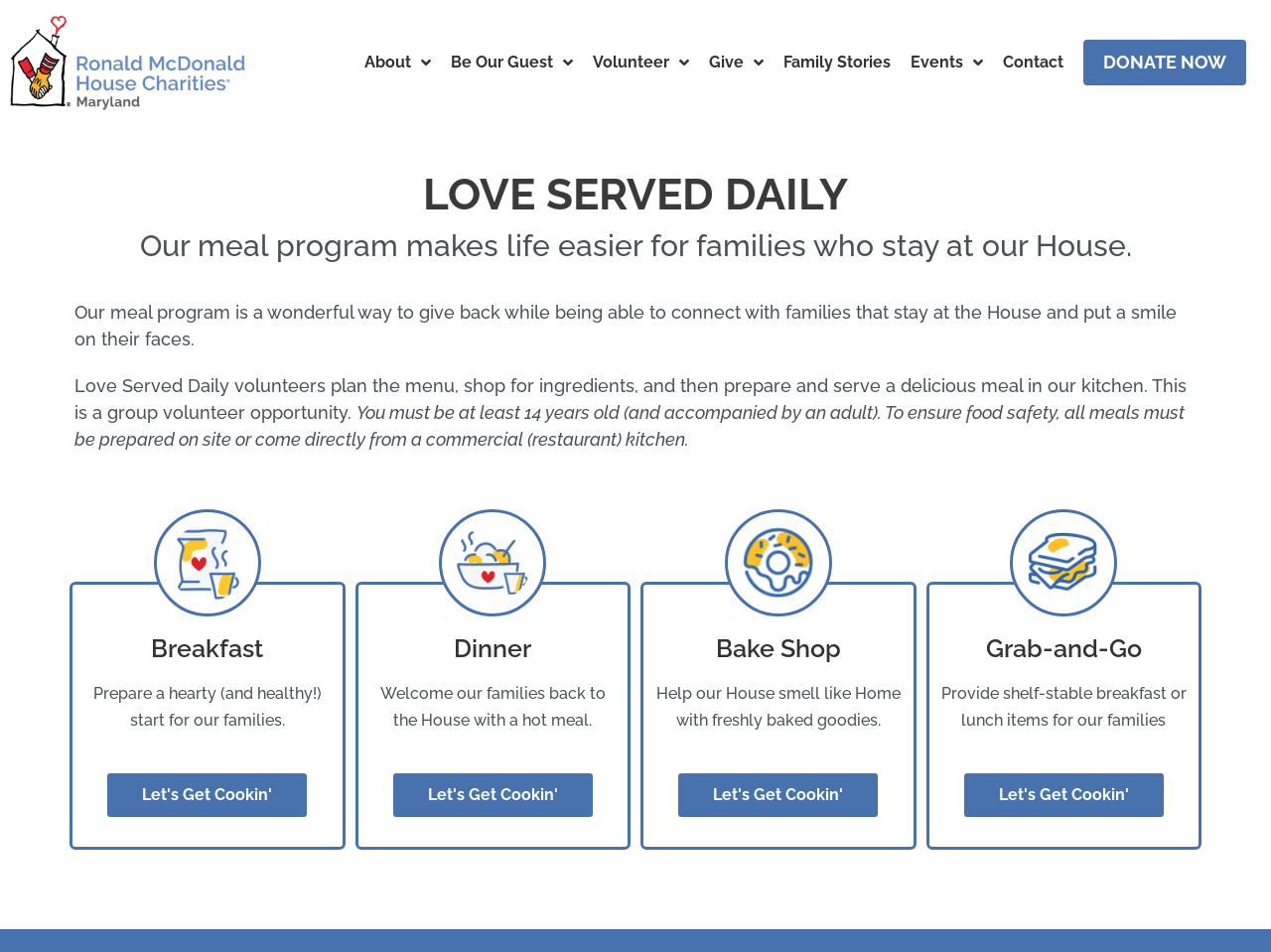Describe the webpage meticulously, covering all significant aspects.

The webpage is about the meal program of Ronald McDonald House of Maryland, which aims to make life easier for families who stay at the House. At the top left corner, there is a logo of RMHC Chapter. Below the logo, there is a navigation menu with links to different sections, including "About", "Be Our Guest", "Volunteer", "Give", "Family Stories", "Events", "Contact", and "DONATE NOW".

The main content of the webpage is divided into sections, each describing a different aspect of the meal program. The first section has a heading "LOVE SERVED DAILY" and a brief introduction to the meal program, which is a way to give back to the community by providing meals to families staying at the House.

Below the introduction, there are three paragraphs of text describing the meal program in more detail. The program allows volunteers to plan menus, shop for ingredients, and prepare and serve meals in the House's kitchen. The text also mentions the age requirement for volunteers and the importance of food safety.

To the right of the text, there is an image of a meal being prepared. Below the image, there are four sections, each describing a different type of meal that can be prepared: Breakfast, Dinner, Bake Shop, and Grab-and-Go. Each section has a heading, a brief description of the meal type, and a link to "Let's Get Cookin'". The sections also include images of the corresponding meal types.